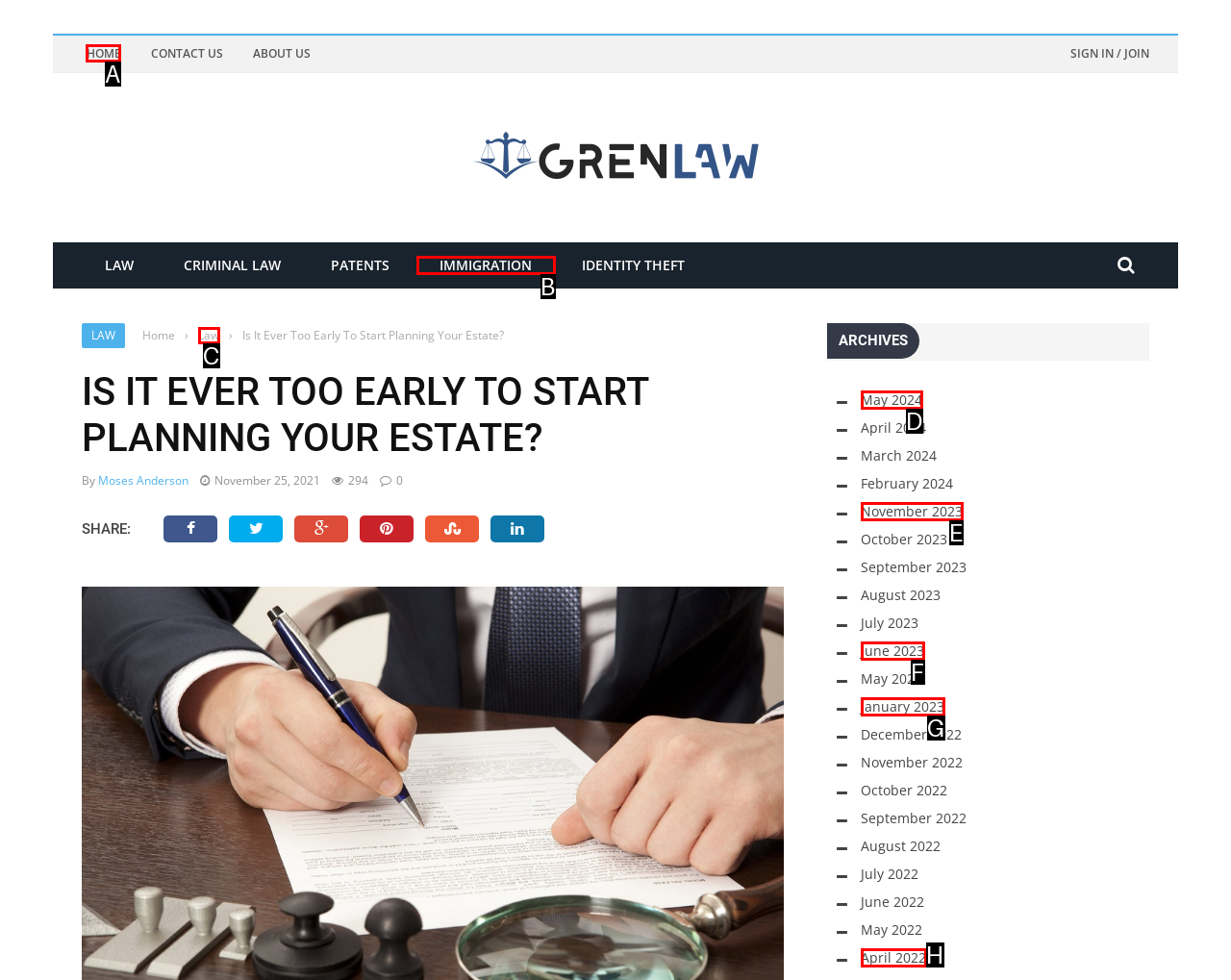Identify the HTML element to click to fulfill this task: Click on the 'HOME' link
Answer with the letter from the given choices.

A